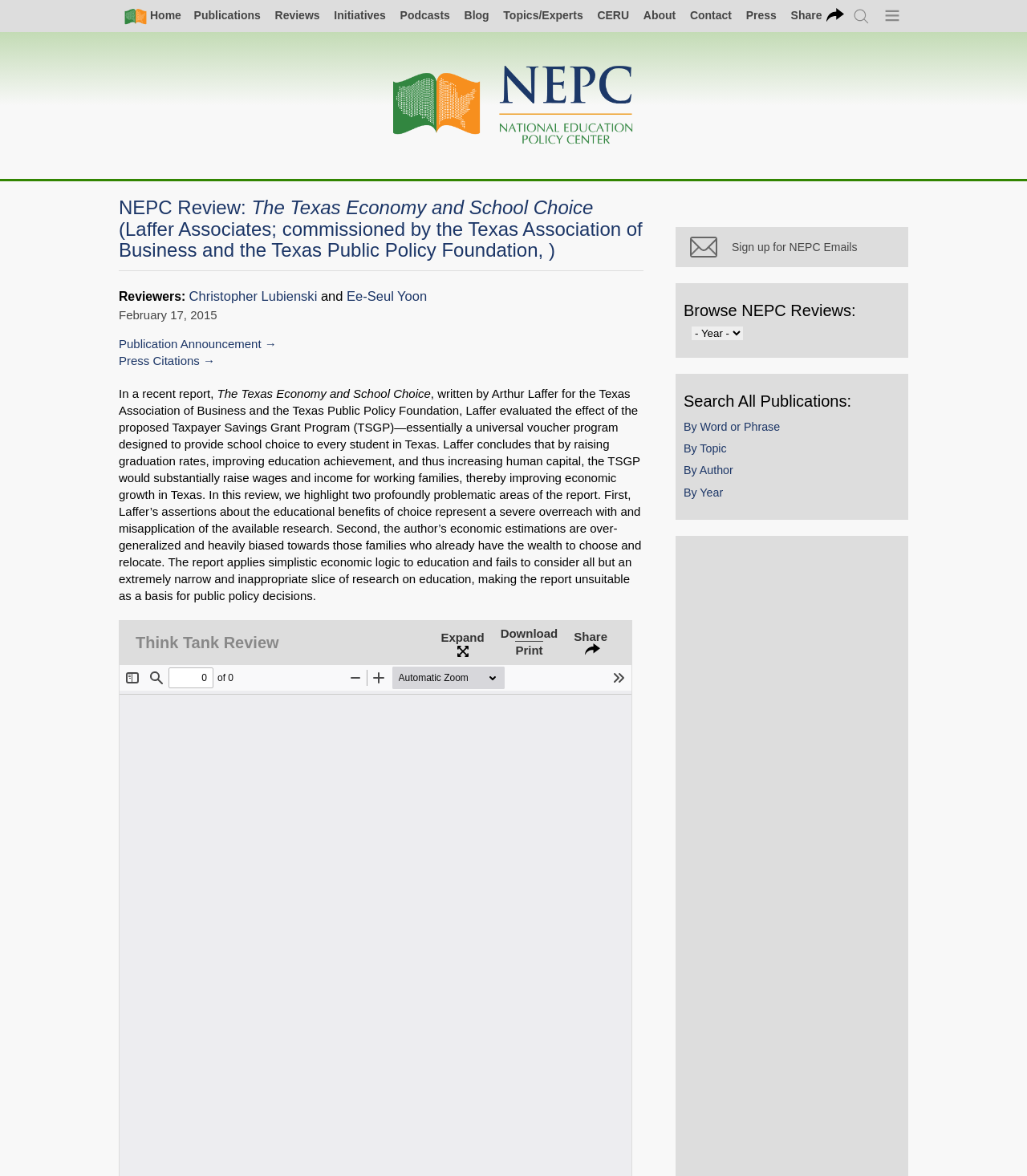Please locate the clickable area by providing the bounding box coordinates to follow this instruction: "Click on the 'Home' link".

[0.118, 0.004, 0.179, 0.023]